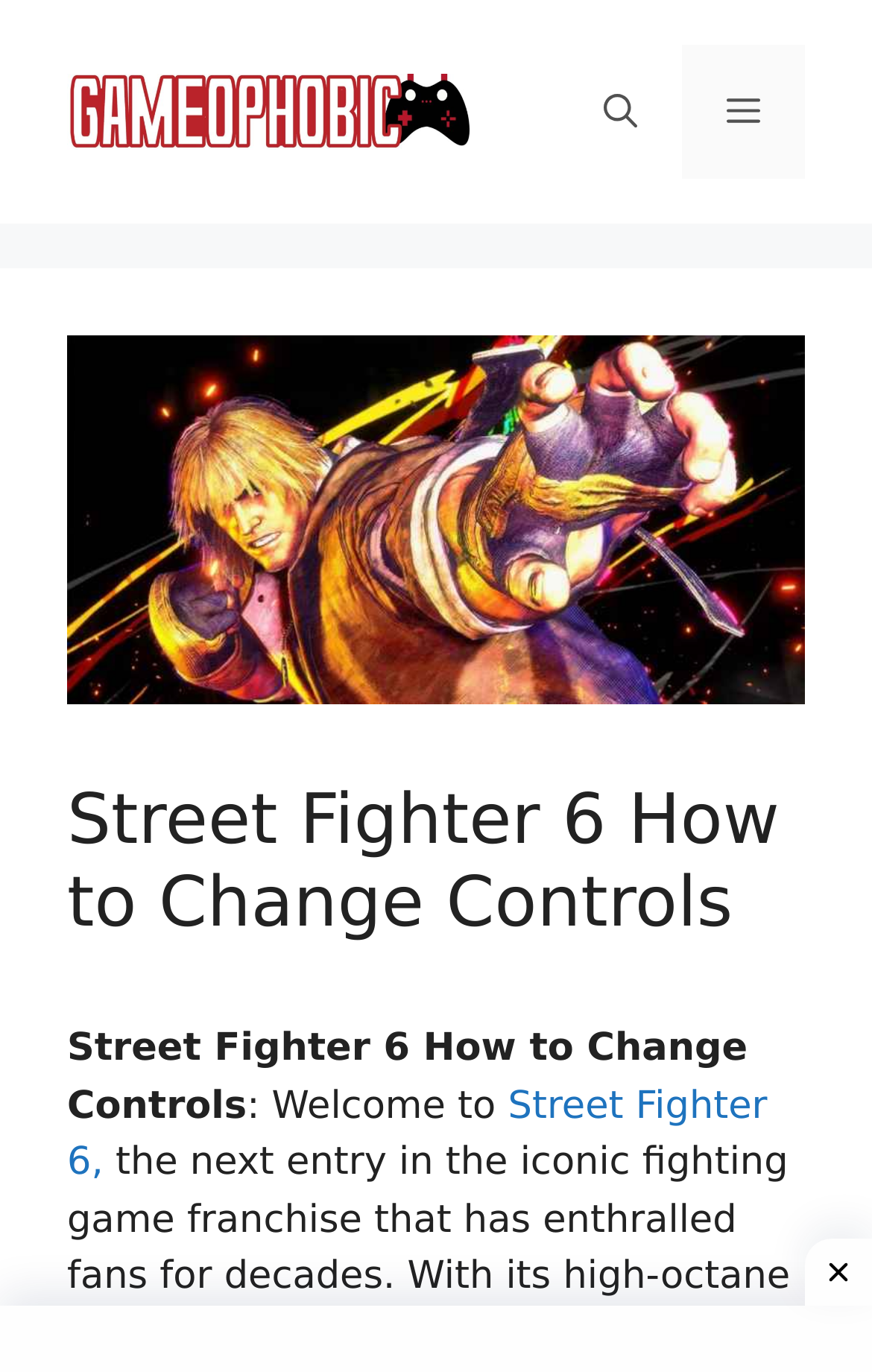What is the image at the bottom right corner?
Please look at the screenshot and answer using one word or phrase.

Unknown